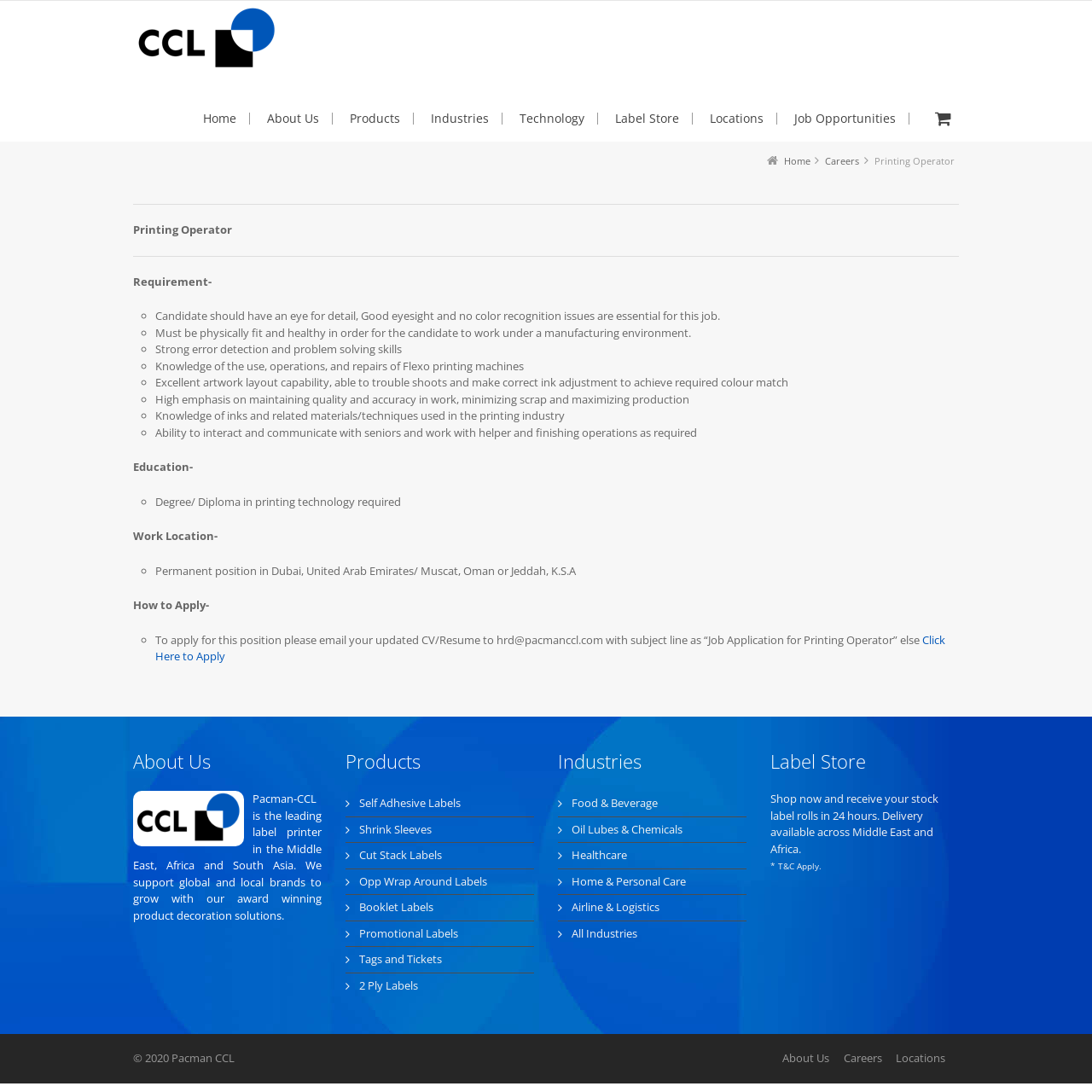Pinpoint the bounding box coordinates of the element you need to click to execute the following instruction: "Apply for the Printing Operator job". The bounding box should be represented by four float numbers between 0 and 1, in the format [left, top, right, bottom].

[0.142, 0.579, 0.866, 0.608]